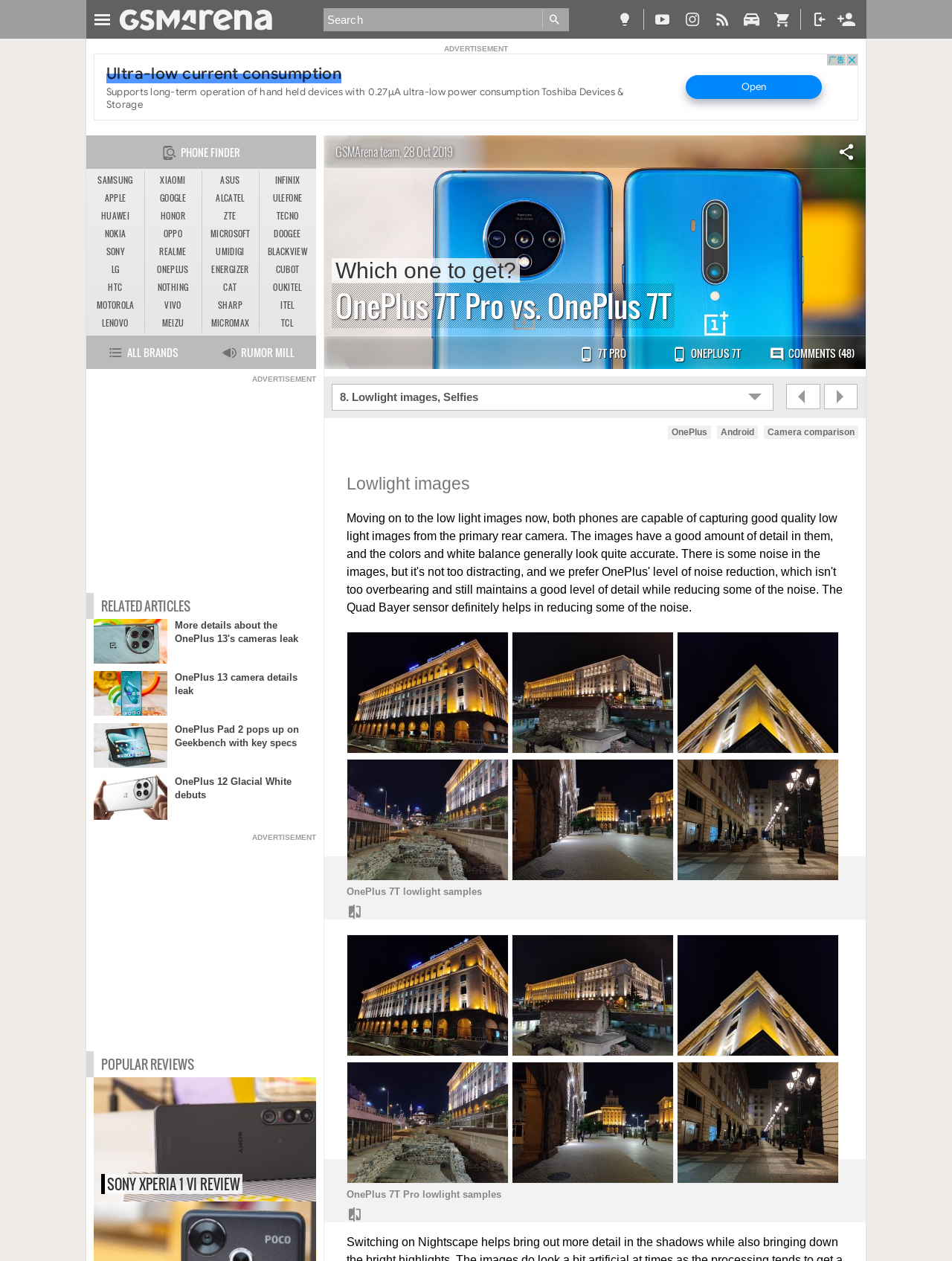Determine the bounding box coordinates for the HTML element described here: "aria-label="X (Twitter)"".

None